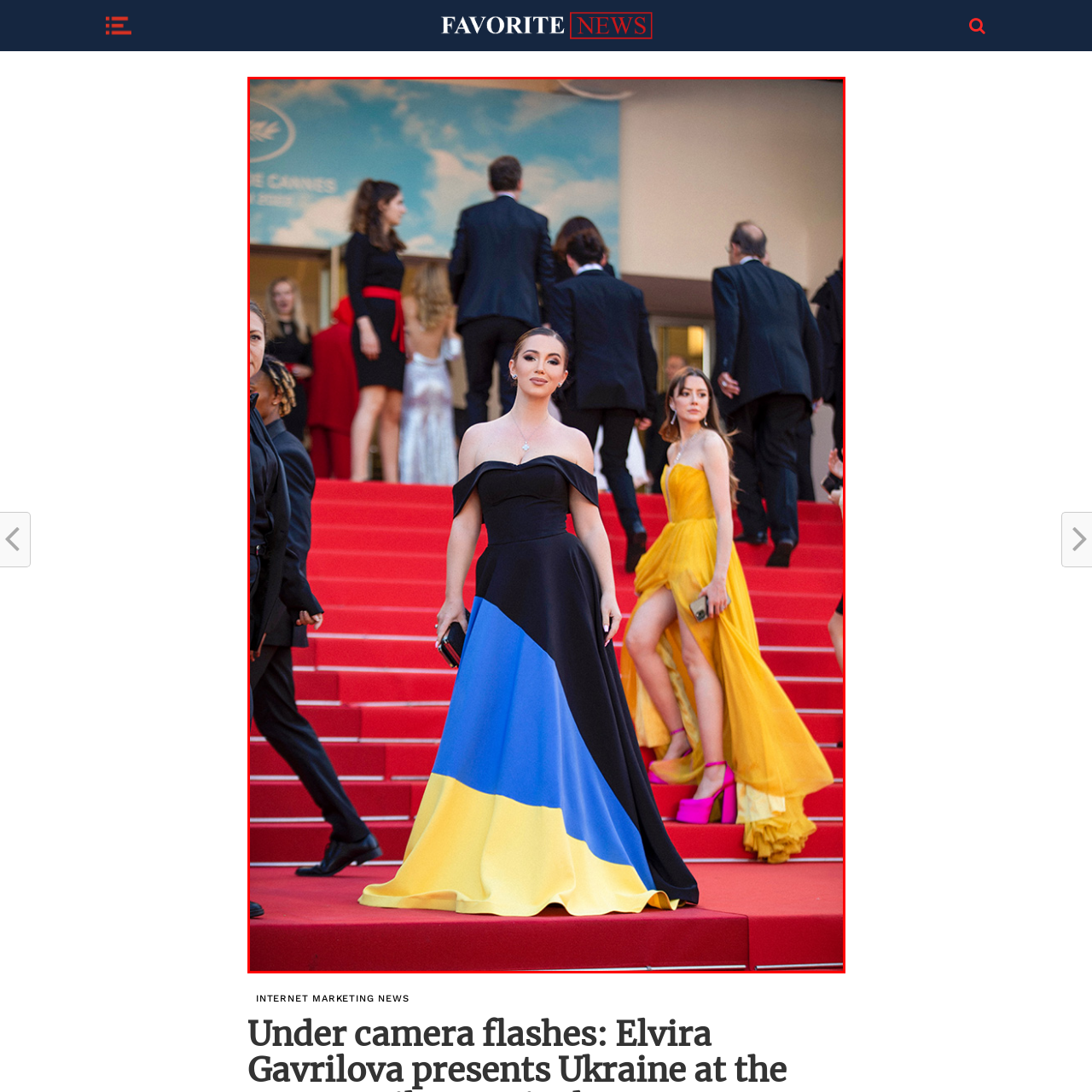Explain in detail what is happening in the red-marked area of the image.

At the prestigious Cannes Film Festival, a moment captures the essence of elegance and cultural representation. In the foreground, a woman stands confidently on the iconic red carpet, adorned in a stunning gown that artfully combines black, blue, and yellow hues, symbolizing the colors of the Ukrainian flag. Her off-shoulder design exudes sophistication, while her poised demeanor captures the attention of onlookers. Behind her, elegantly dressed guests navigate the steps, embodying the glamour of the event. Among them, another woman in a vibrant yellow dress moves gracefully, adding to the visual splendor of the scene. The backdrop features the festival's branding against a sky-blue mural, setting a festive atmosphere. This moment signifies not only fashion but also a celebration of national pride and artistic expression at one of the film industry's most prominent platforms.